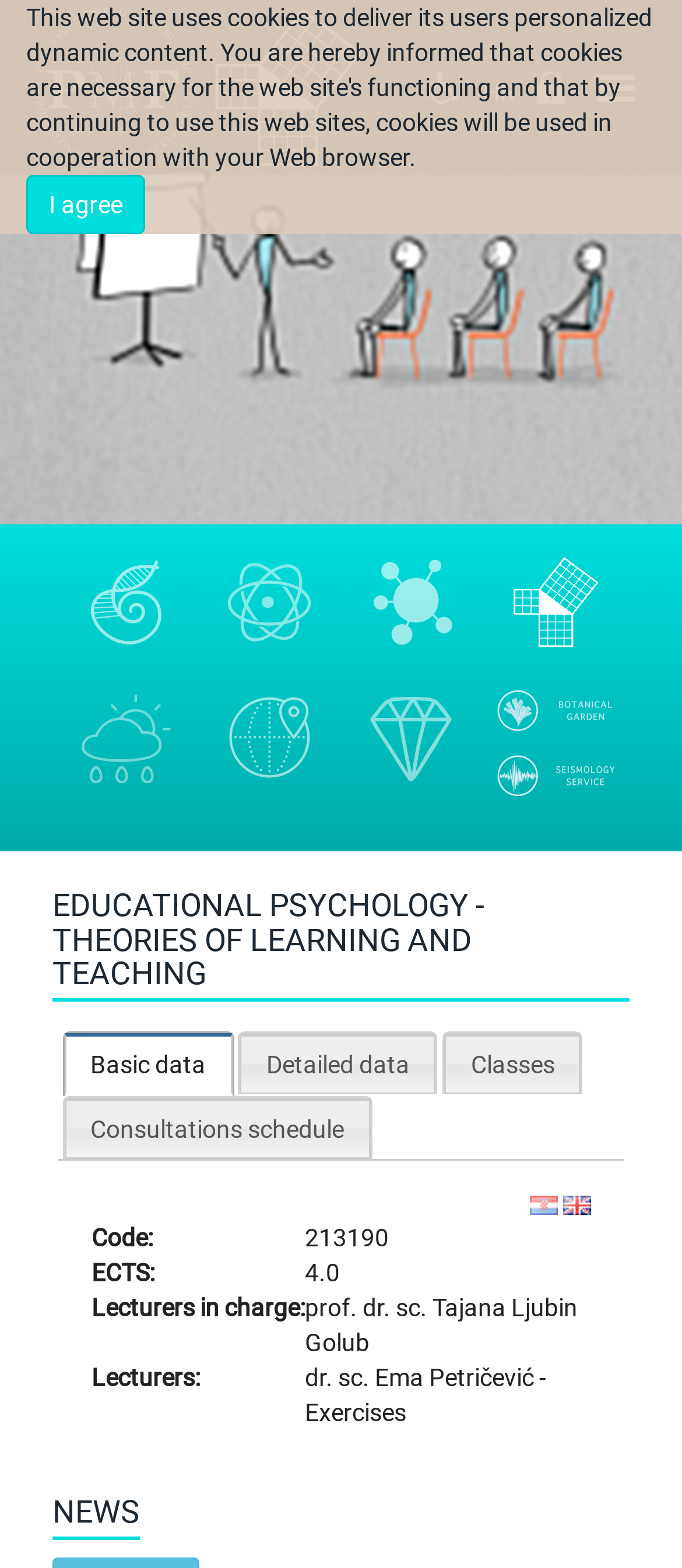With reference to the image, please provide a detailed answer to the following question: How many ECTS credits is this course worth?

I found the answer by looking at the 'ECTS' section in the 'Basic data' tab, where it lists '4.0' as the number of ECTS credits.